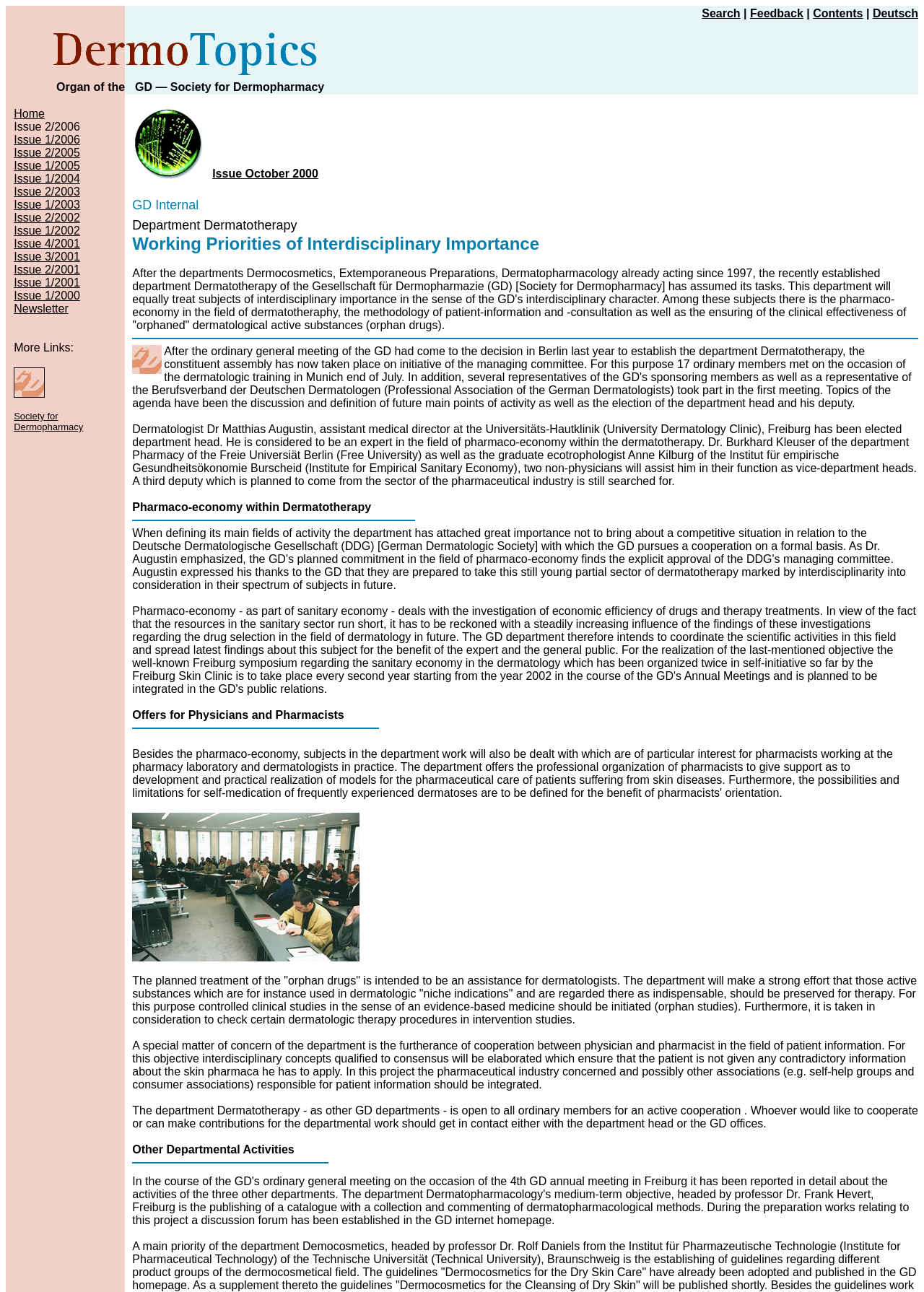Can you identify the bounding box coordinates of the clickable region needed to carry out this instruction: 'Click on Search'? The coordinates should be four float numbers within the range of 0 to 1, stated as [left, top, right, bottom].

[0.76, 0.005, 0.801, 0.015]